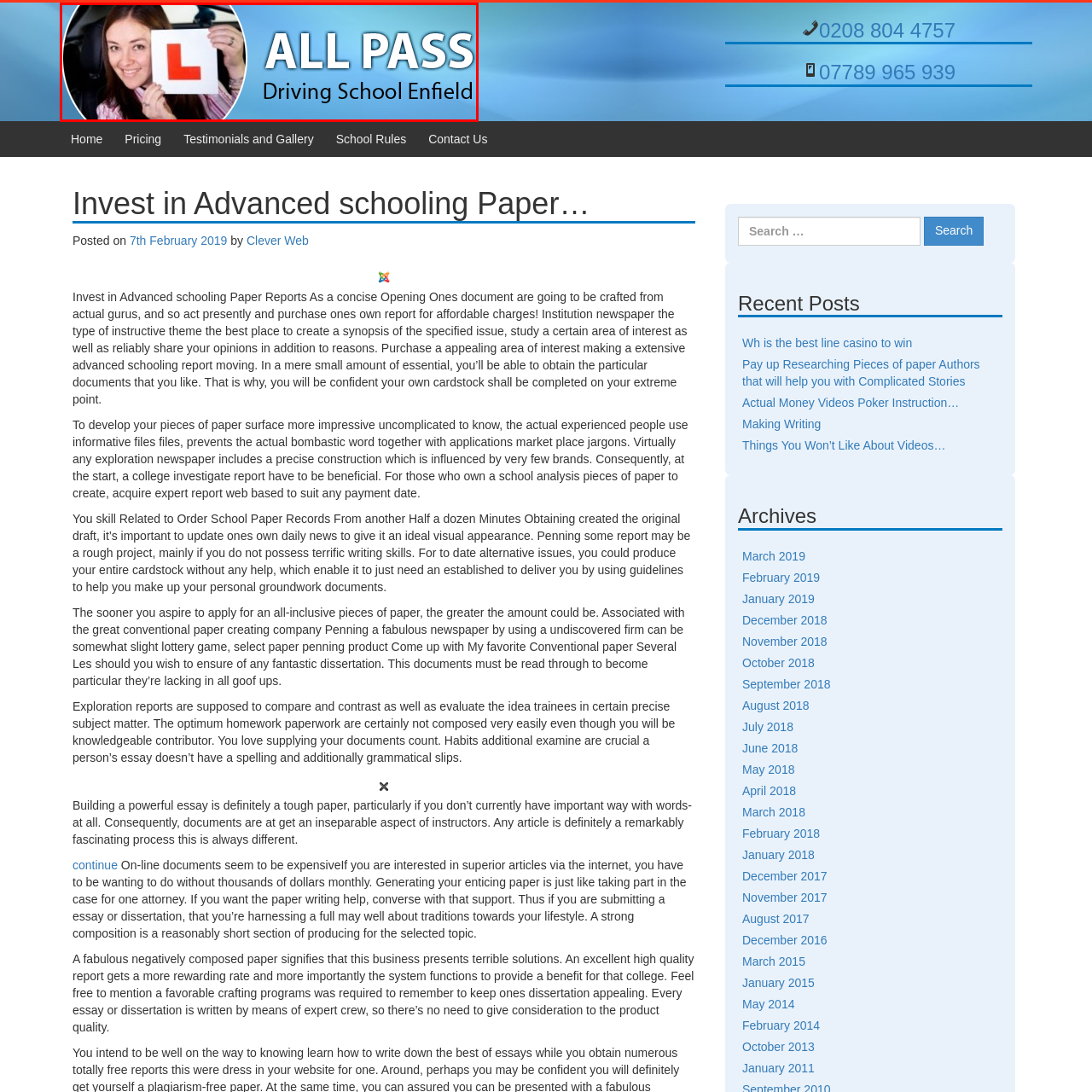Articulate a detailed description of the image inside the red frame.

The image features a smiling young woman holding a red "L" plate, signifying that she is a learner driver. She is seated in a car, exuding confidence and excitement. Next to her, in clear, bold text, is the title "ALL PASS Driving School Enfield," indicating the establishment's name and focus on helping students successfully pass their driving tests. The background has a soft blue gradient that complements the professional and welcoming feel of the driving school. This visual emphasizes the supportive environment that All Pass Driving School Enfield aims to provide for new drivers.